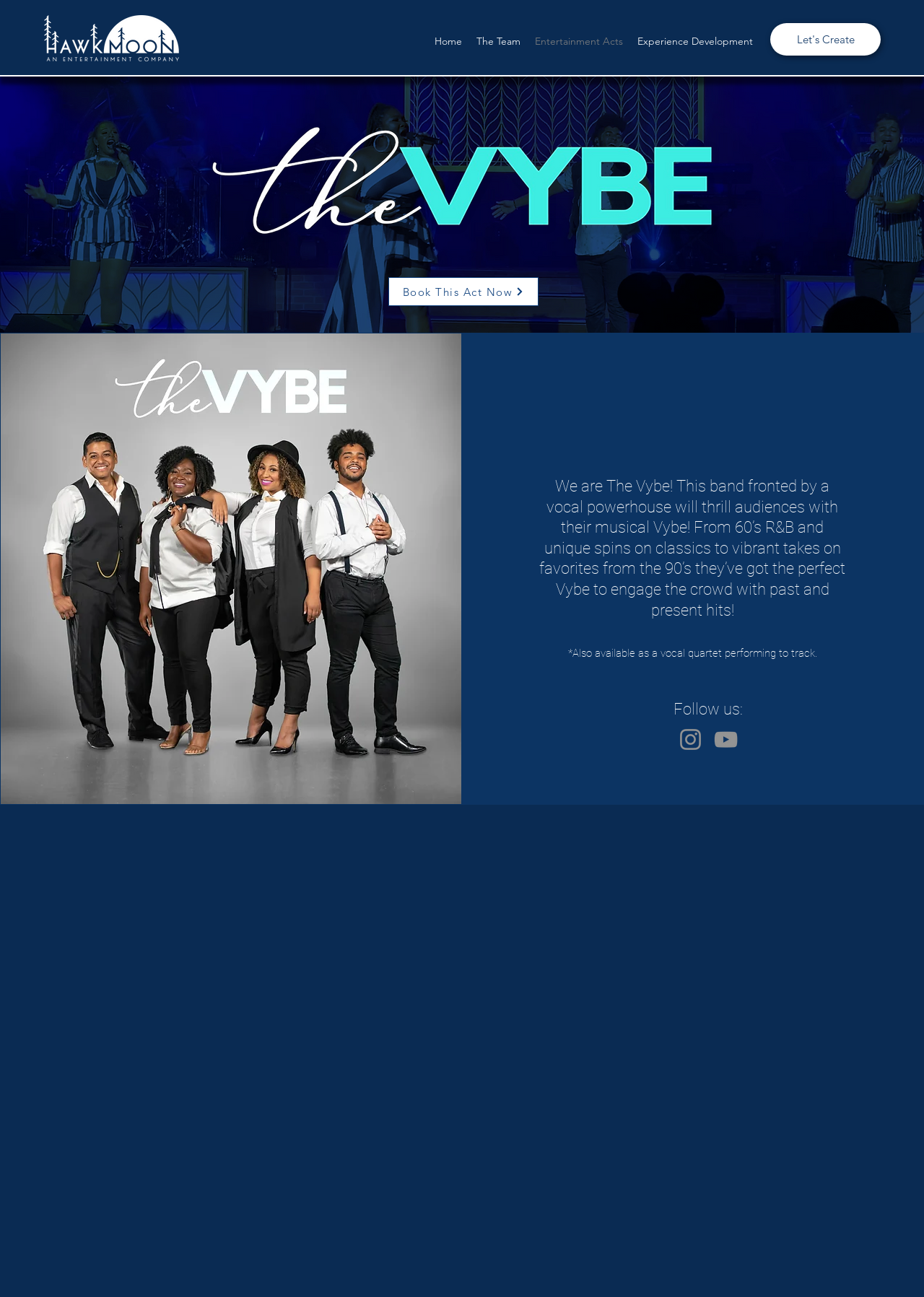Calculate the bounding box coordinates of the UI element given the description: "Home".

[0.462, 0.023, 0.508, 0.04]